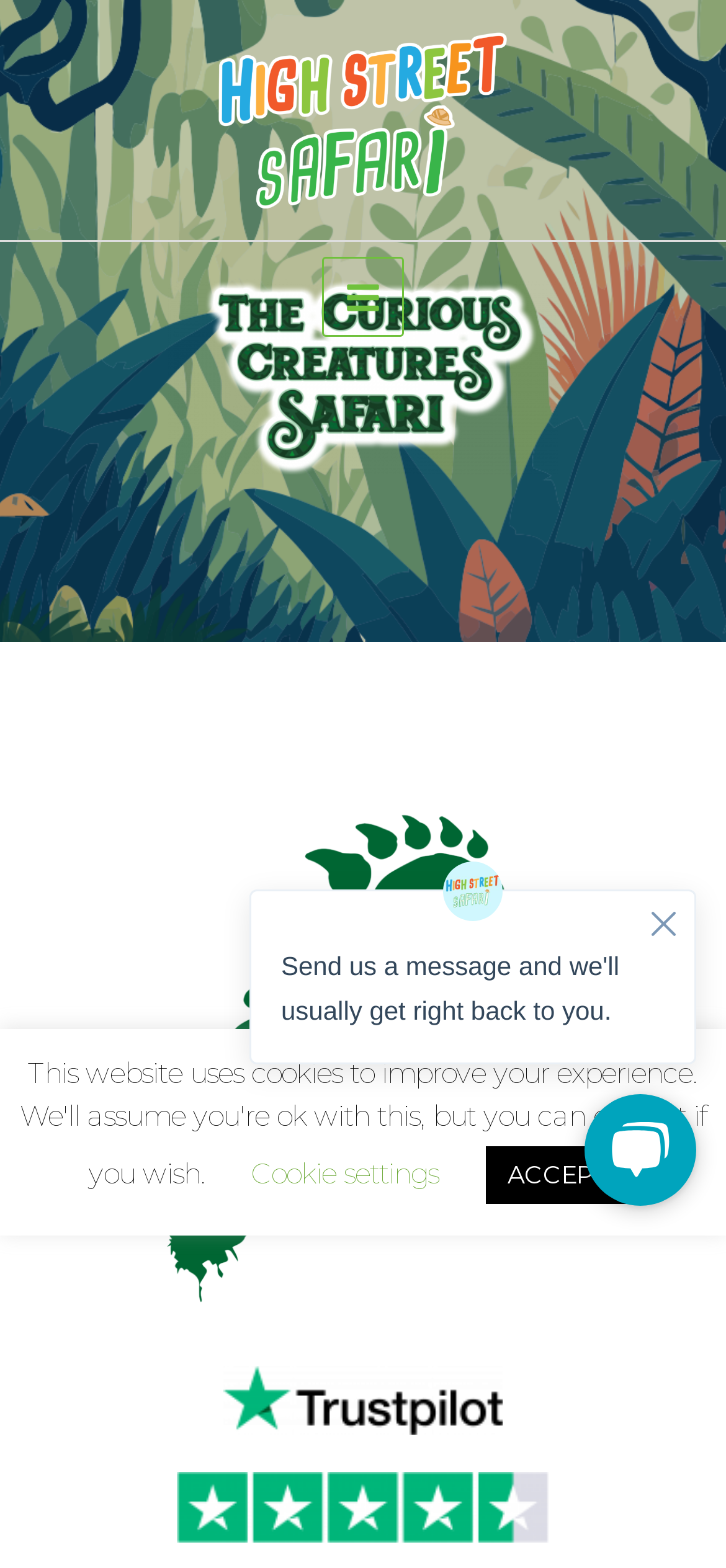Illustrate the webpage with a detailed description.

The webpage appears to be the homepage of "Curious Creatures - High Street Safari", a business that offers a walking experience. At the top-left of the page, there is a link to the "High Street Safari" website, accompanied by an image with the same name. Below this, there is a button labeled "MAIN MENU" that, when expanded, reveals a dropdown menu.

To the right of the "MAIN MENU" button, there is a large logo of "Curious Creatures" and a smaller image of a Trustpilot logo, indicating that the business has a rating on the review platform. The rating is displayed as 4.5 stars, located below the Trustpilot logo.

In the bottom-left corner of the page, there is a button labeled "Cookie settings", and to its right, an "ACCEPT" button. Above these buttons, there is a chat widget that takes up a significant portion of the page's width, allowing users to interact with the business.

The page also features a meta description that mentions a customer's positive review of their experience with the business, citing it as "fantastic" and praising the story and fun they had. The review also mentions specific locations where the business operates, including Aldingbourne, Basingstoke, and Exeter, among others.